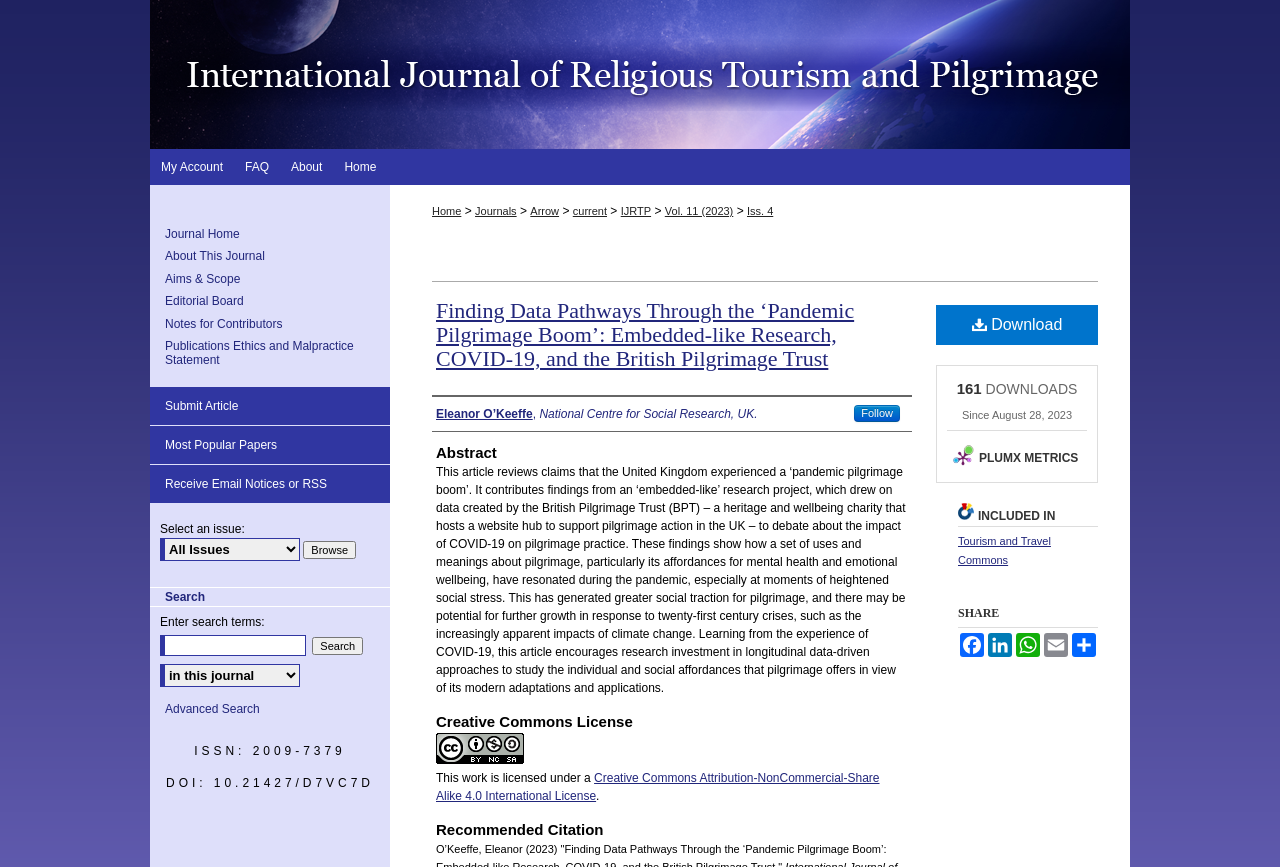Locate and generate the text content of the webpage's heading.

International Journal of Religious Tourism and Pilgrimage